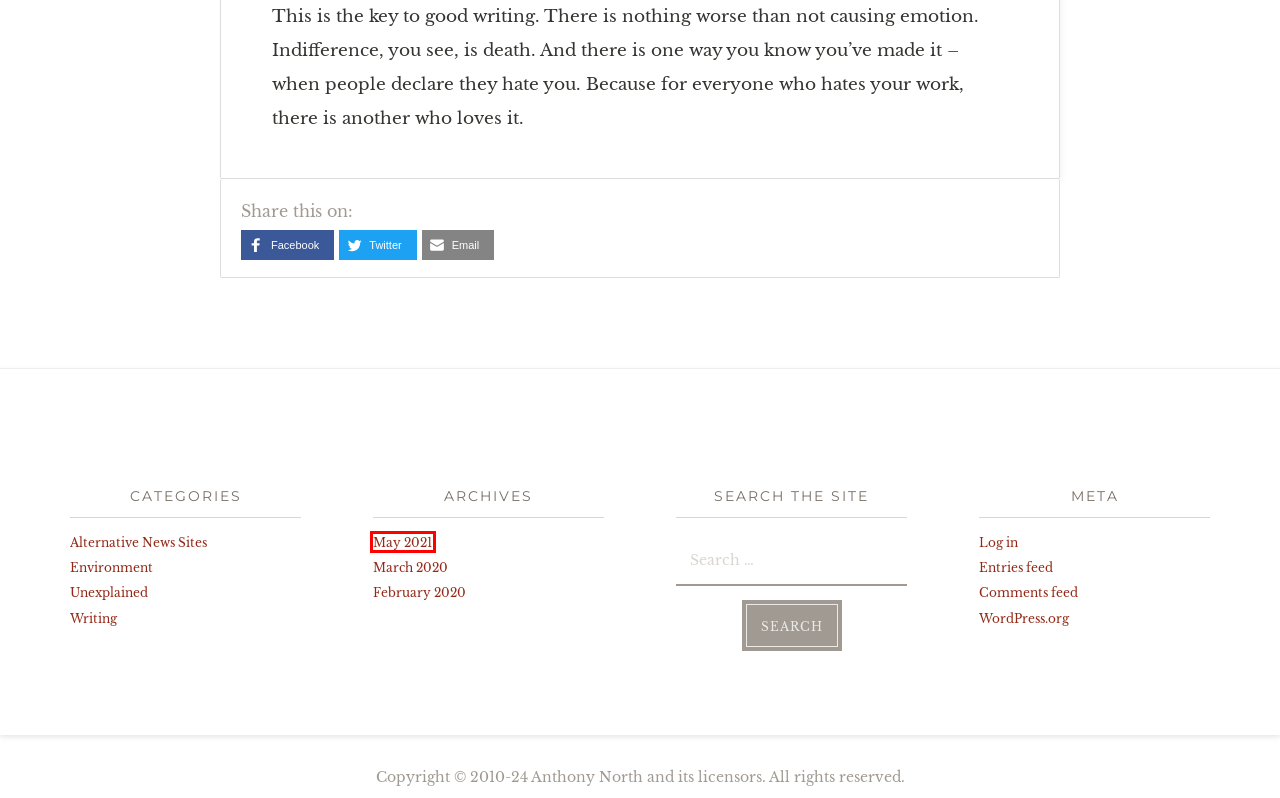Check out the screenshot of a webpage with a red rectangle bounding box. Select the best fitting webpage description that aligns with the new webpage after clicking the element inside the bounding box. Here are the candidates:
A. February 2020 – Keyudos
B. Blog Tool, Publishing Platform, and CMS – WordPress.org English (UK)
C. Alternative News Sites – Keyudos
D. Environment – Keyudos
E. May 2021 – Keyudos
F. Unexplained – Keyudos
G. March 2020 – Keyudos
H. Log In ‹ Keyudos — WordPress

E